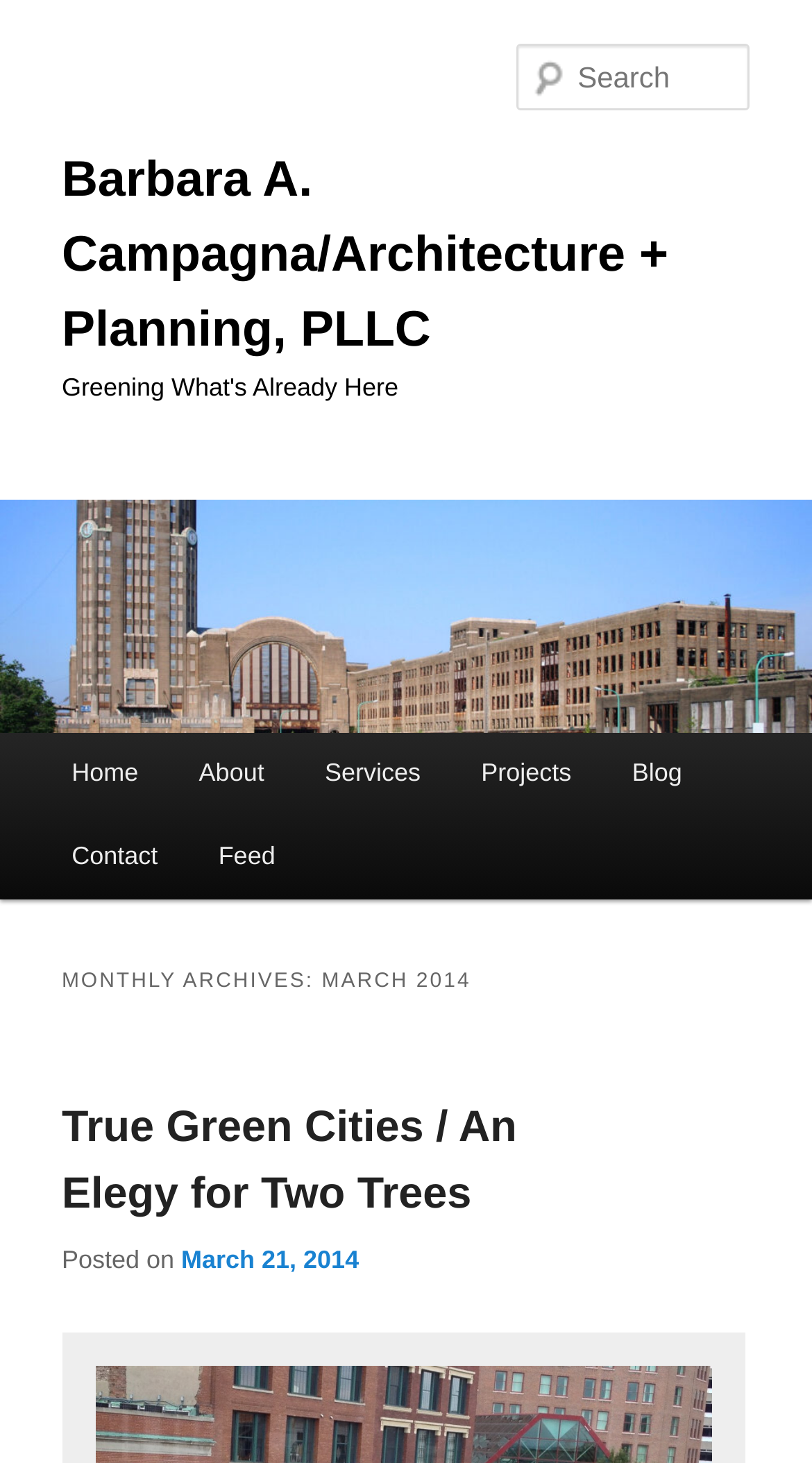Determine the bounding box coordinates of the clickable area required to perform the following instruction: "Read the article about digital fashion". The coordinates should be represented as four float numbers between 0 and 1: [left, top, right, bottom].

None